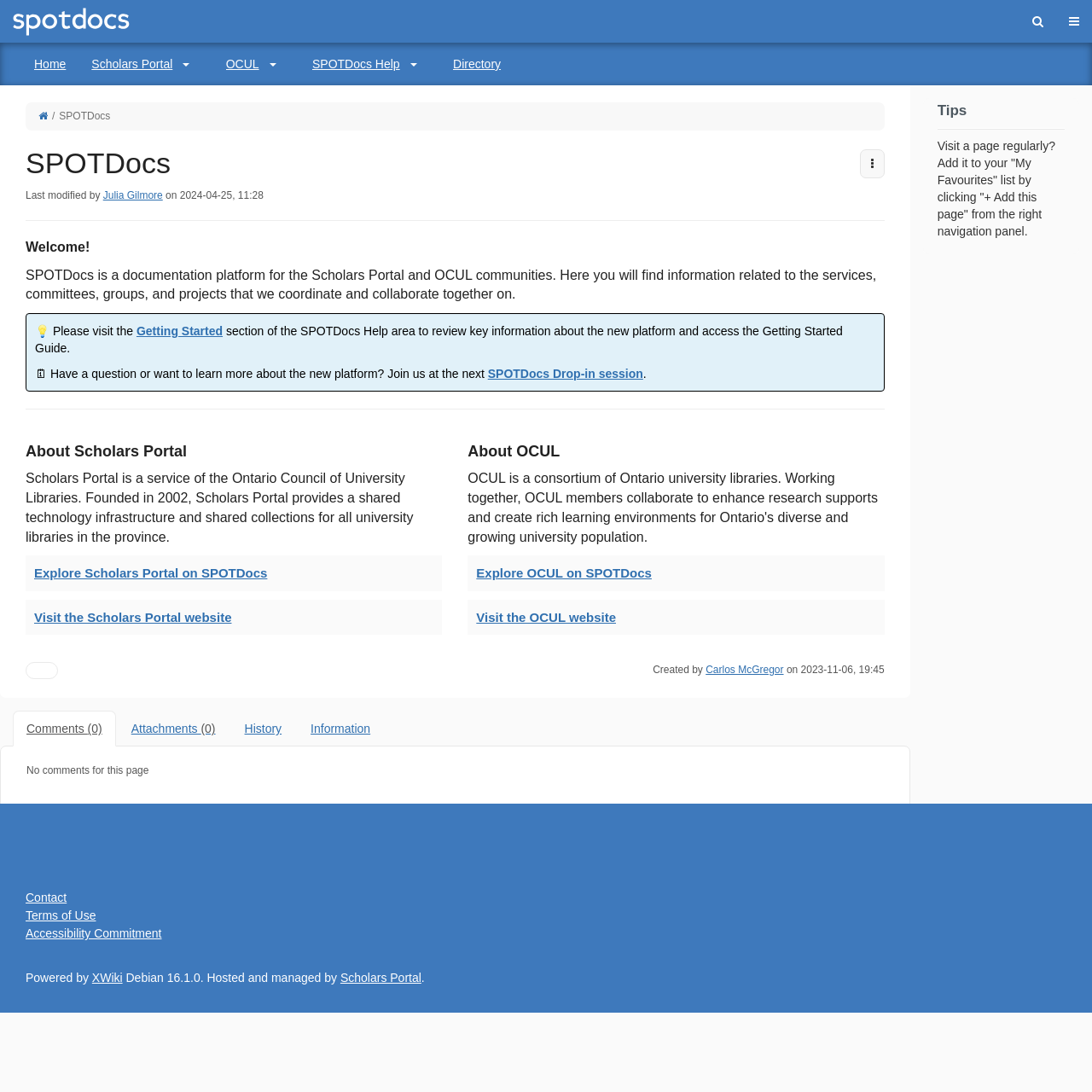Find the bounding box of the web element that fits this description: "Directory".

[0.415, 0.052, 0.459, 0.065]